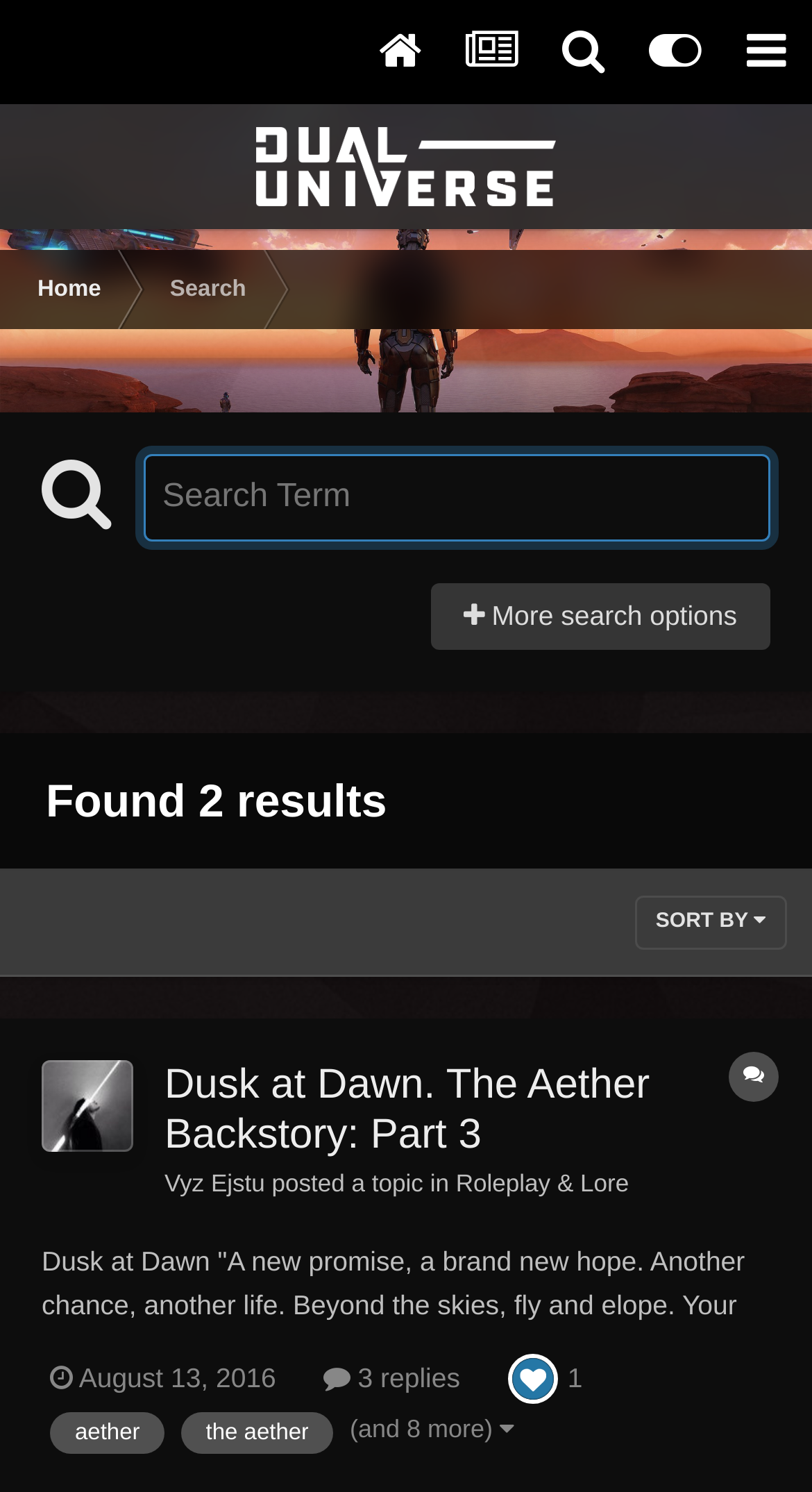What is the title of the first topic?
Please provide a detailed and thorough answer to the question.

The answer can be found in the heading element which is located below the search bar, indicating the title of the first topic found for the tag 'ParagonExploiter'.